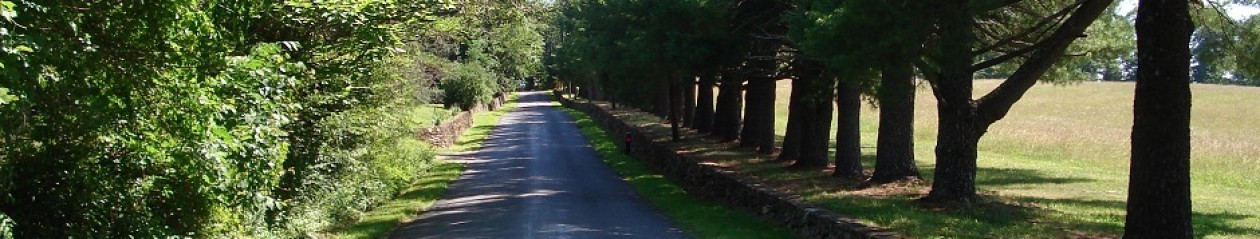Respond with a single word or short phrase to the following question: 
What is the atmosphere of the scene depicted in the image?

Peaceful